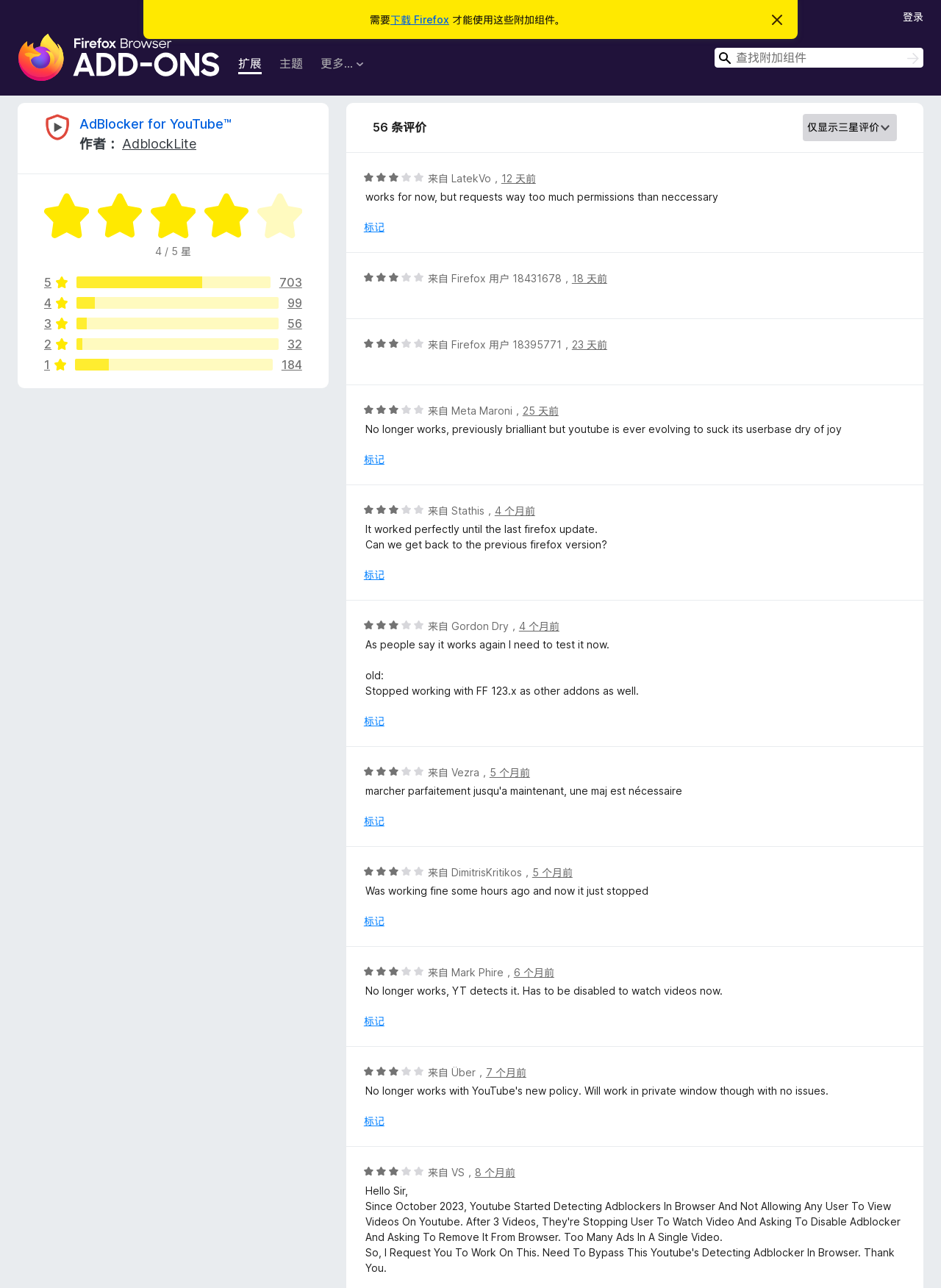Determine the bounding box coordinates for the UI element described. Format the coordinates as (top-left x, top-left y, bottom-right x, bottom-right y) and ensure all values are between 0 and 1. Element description: 标记

[0.387, 0.554, 0.408, 0.566]